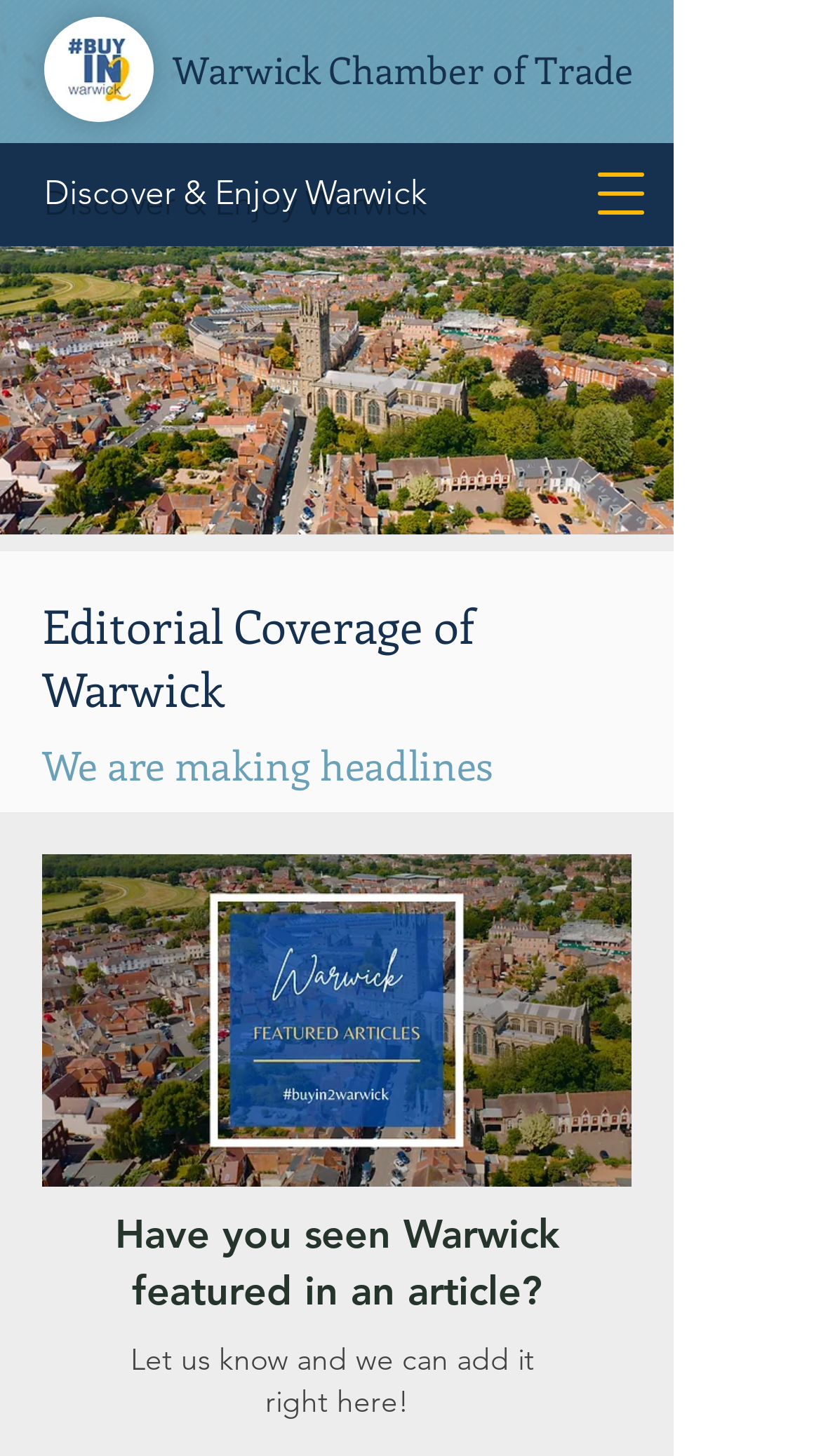What is the name of the organization?
Give a comprehensive and detailed explanation for the question.

The name of the organization can be found in the link 'Warwick Chamber of Trade' which is located at the top of the webpage, indicating that it is the main organization being represented by this webpage.